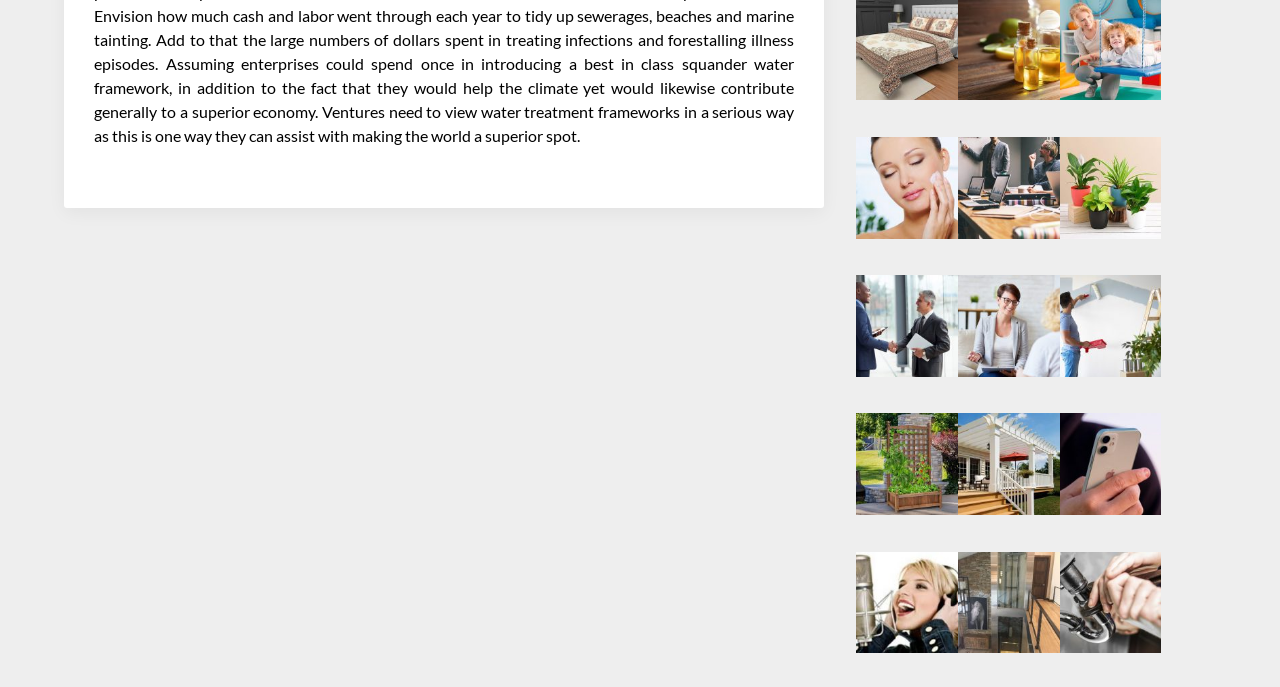What is the image associated with 'pergola designs'?
Based on the image, give a one-word or short phrase answer.

pergola designs image